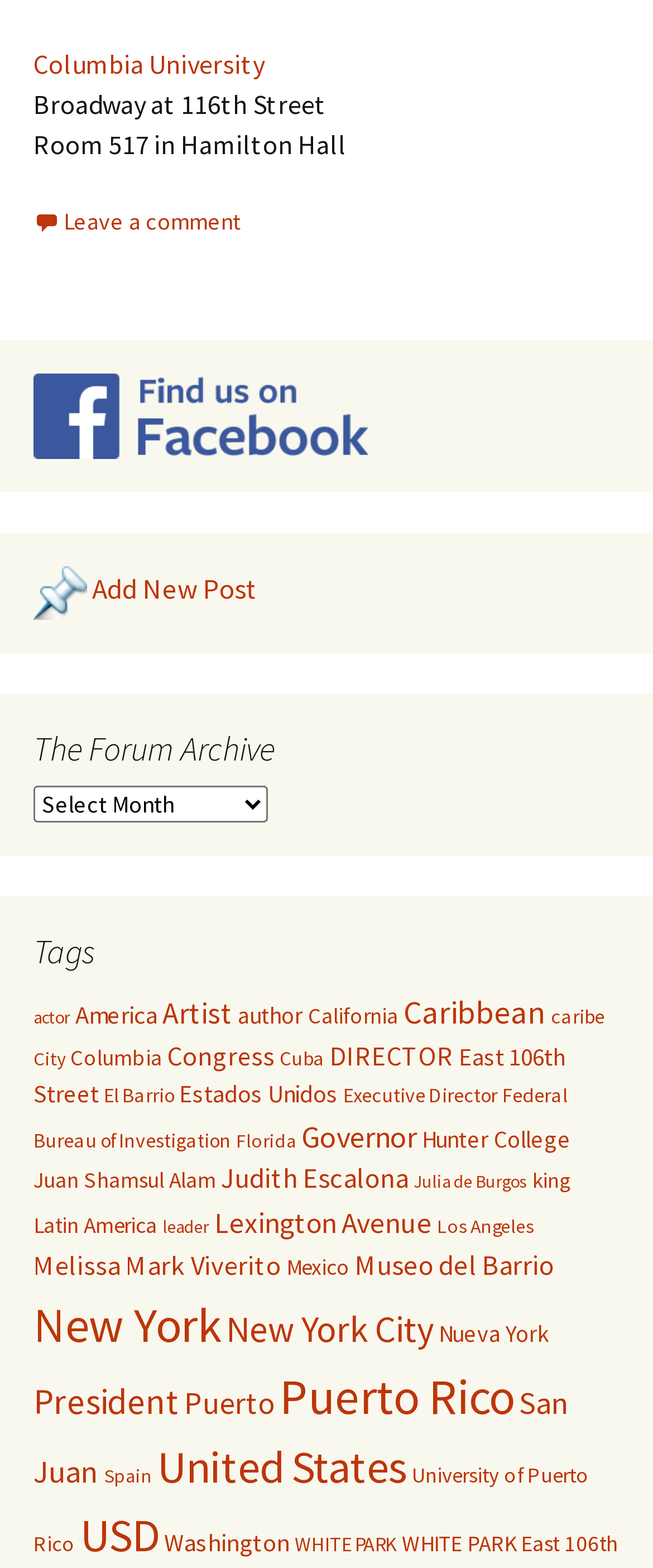Please mark the bounding box coordinates of the area that should be clicked to carry out the instruction: "Click on the 'Add New Post' link".

[0.141, 0.364, 0.395, 0.387]